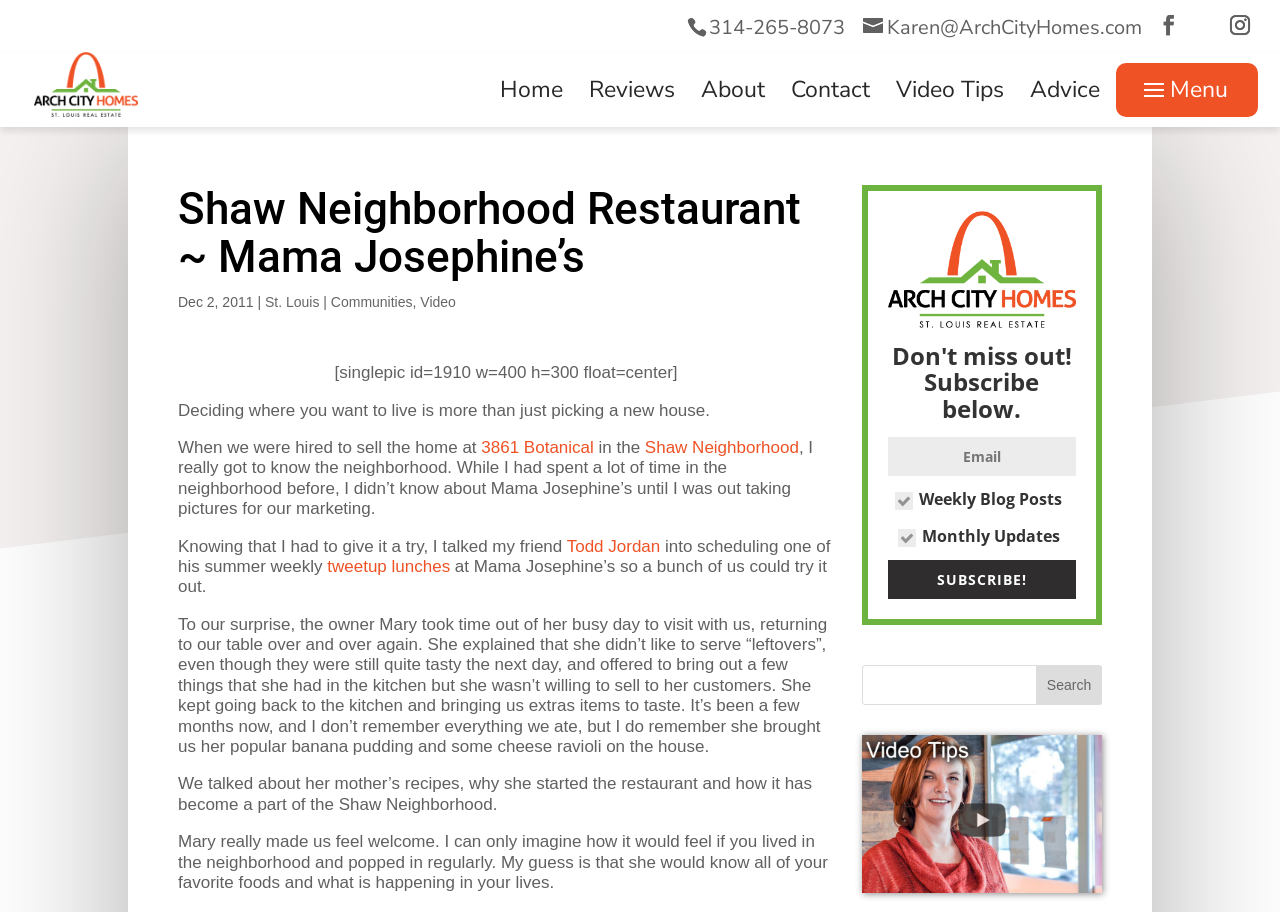Using the format (top-left x, top-left y, bottom-right x, bottom-right y), and given the element description, identify the bounding box coordinates within the screenshot: Contact

[0.618, 0.091, 0.68, 0.139]